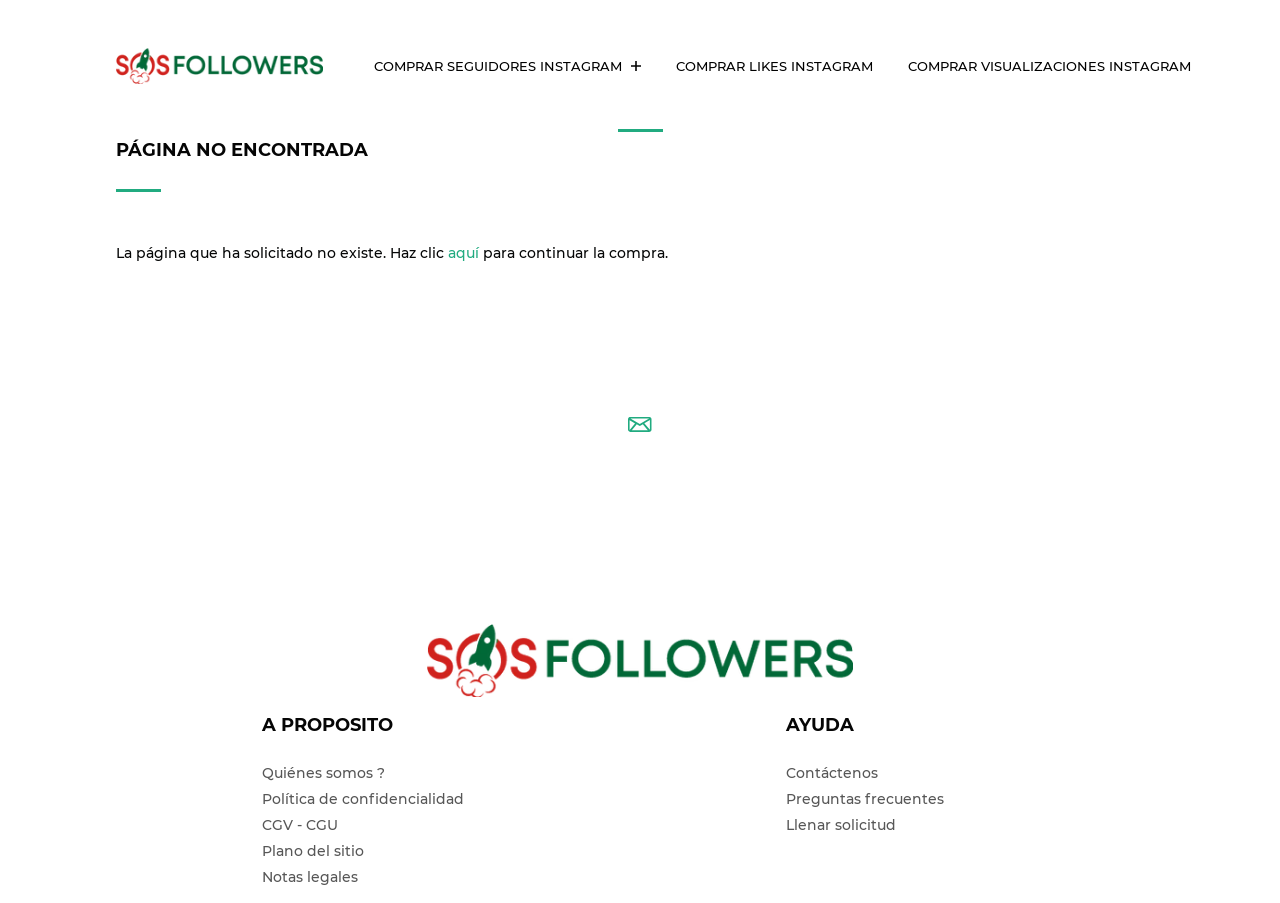Determine the bounding box coordinates of the target area to click to execute the following instruction: "View frequently asked questions."

[0.614, 0.863, 0.738, 0.883]